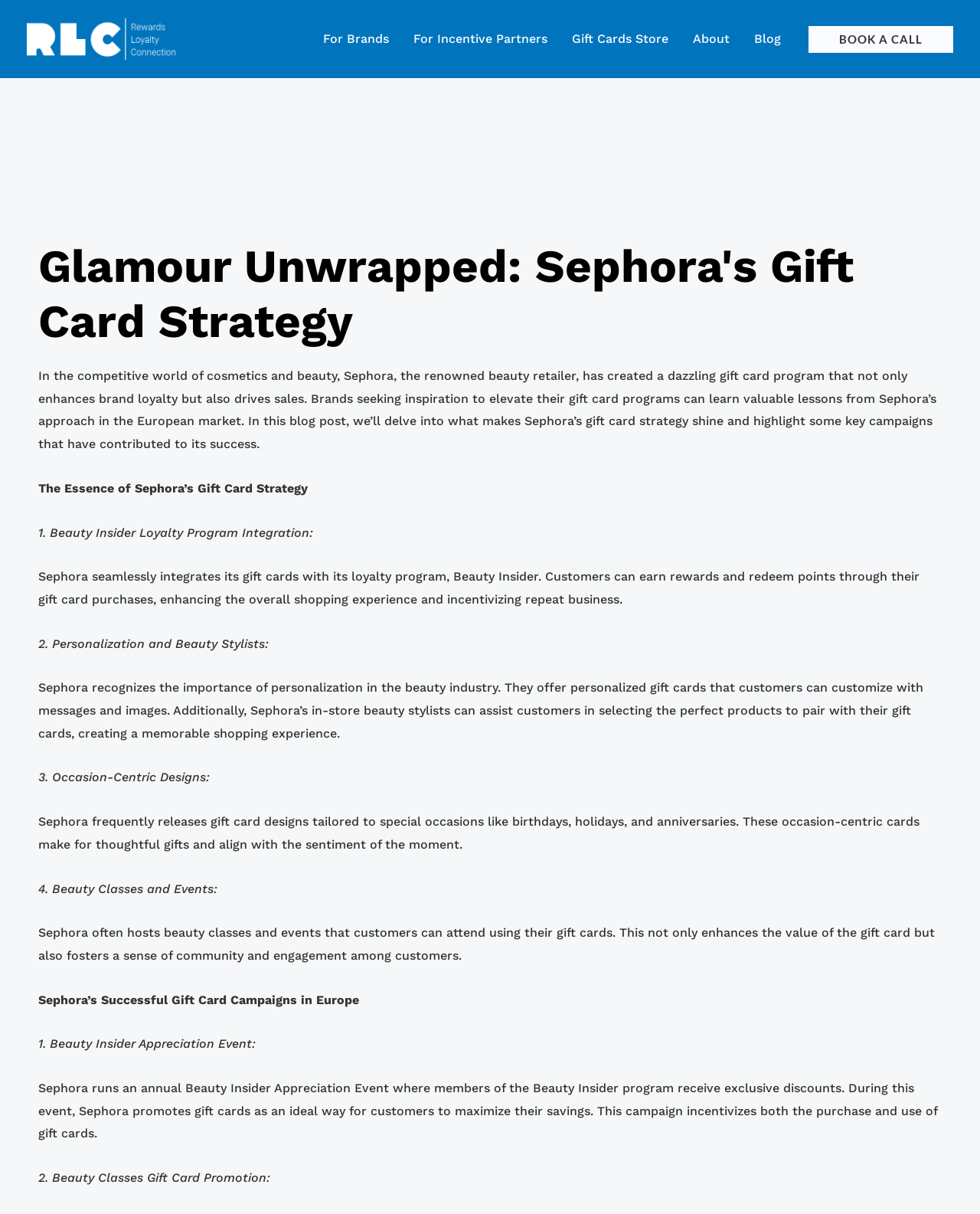From the given element description: "For Brands", find the bounding box for the UI element. Provide the coordinates as four float numbers between 0 and 1, in the order [left, top, right, bottom].

[0.317, 0.01, 0.409, 0.054]